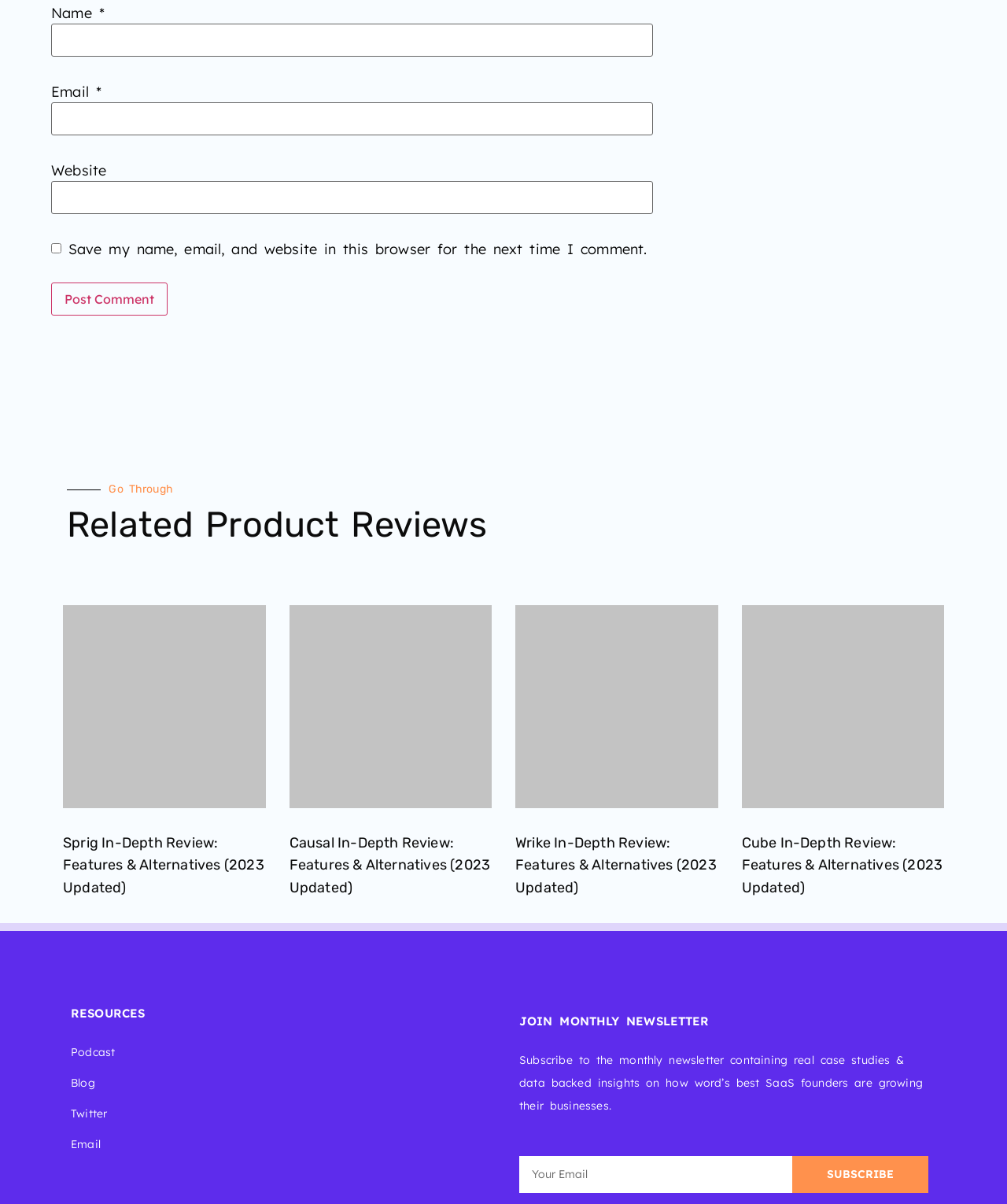Find the bounding box coordinates for the area that should be clicked to accomplish the instruction: "Read more about 'Key Benefits of External Wall Insulation for Thermal Efficiency'".

None